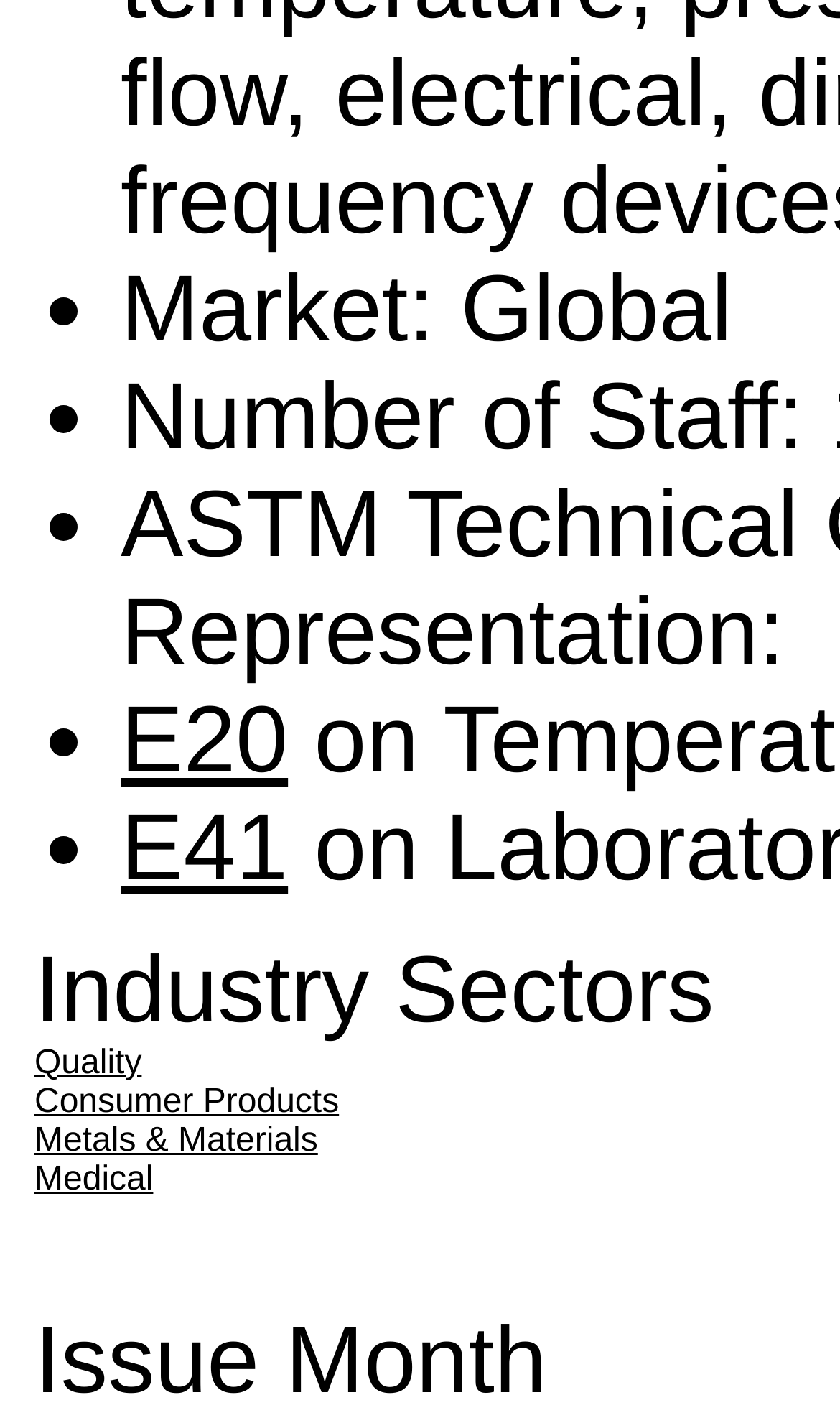Determine the bounding box of the UI component based on this description: "Medical". The bounding box coordinates should be four float values between 0 and 1, i.e., [left, top, right, bottom].

[0.041, 0.816, 0.182, 0.842]